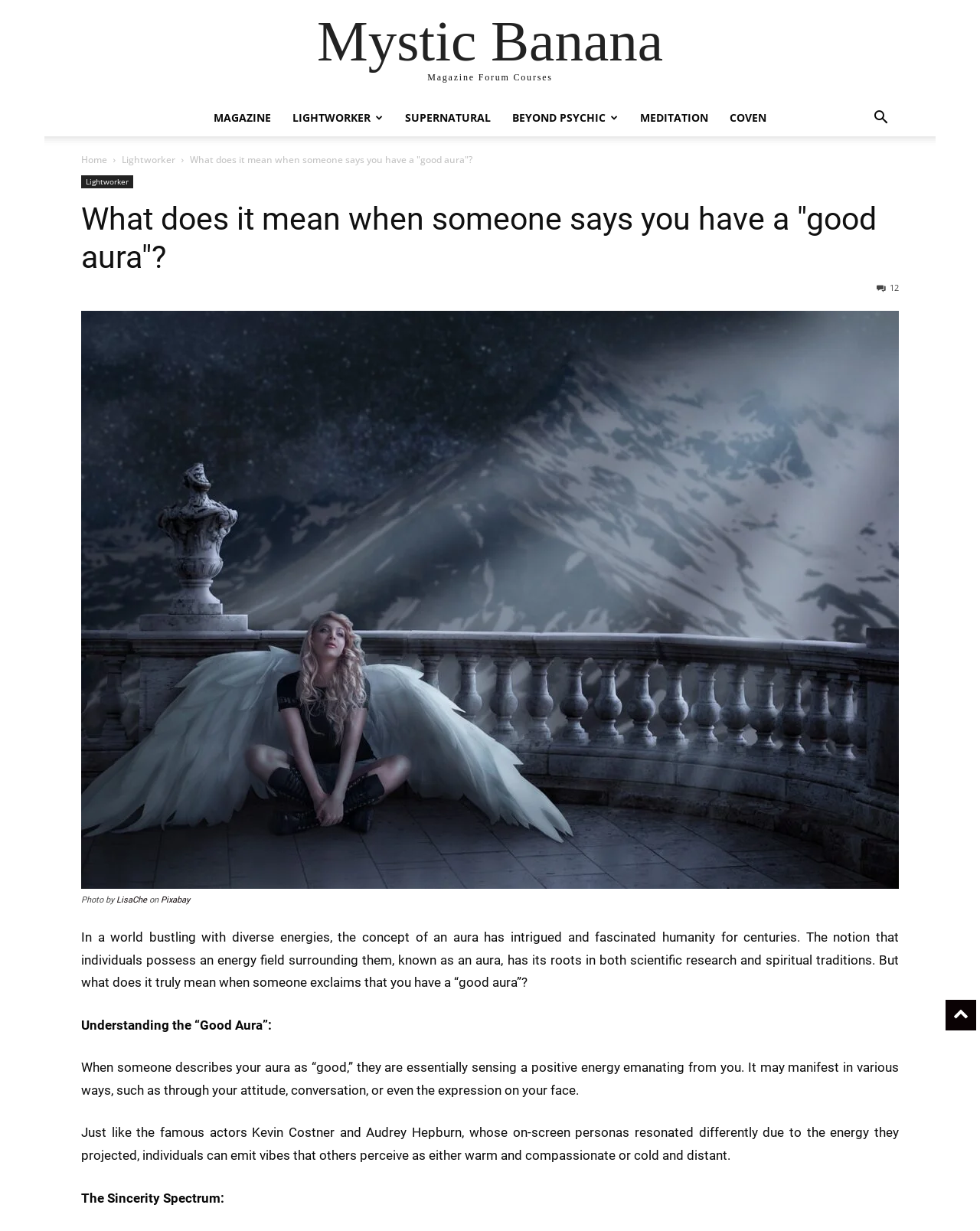Generate the title text from the webpage.

What does it mean when someone says you have a "good aura"?